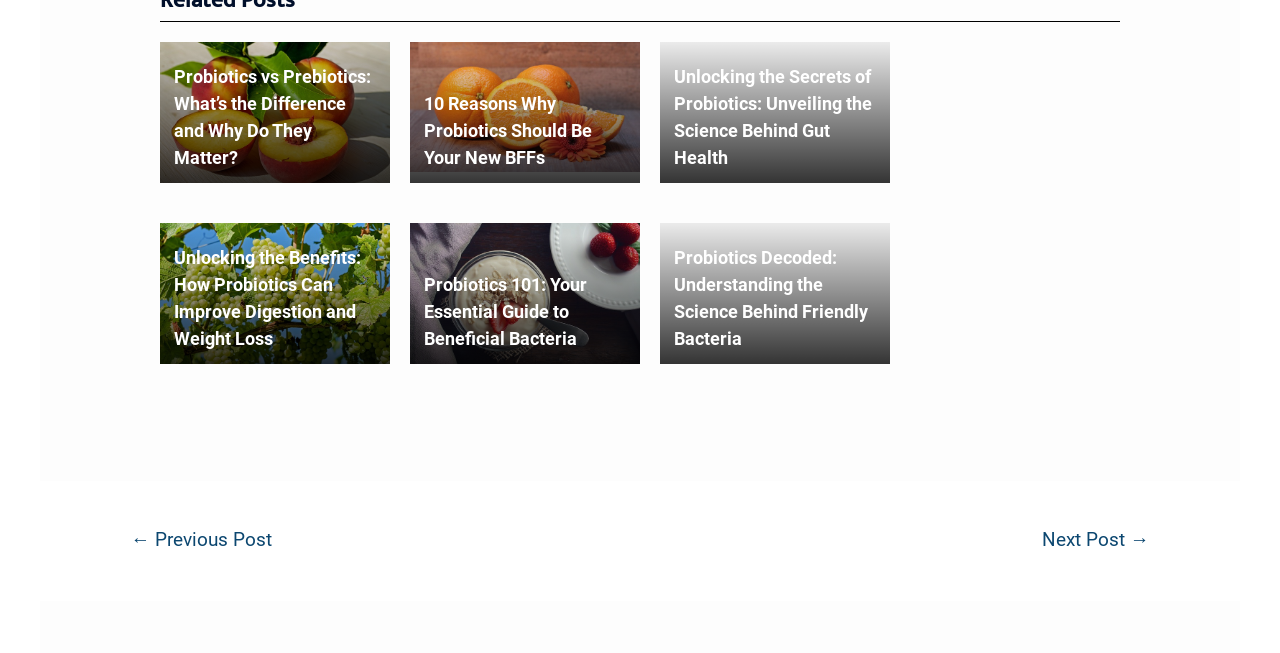Point out the bounding box coordinates of the section to click in order to follow this instruction: "View the next post".

[0.792, 0.794, 0.92, 0.863]